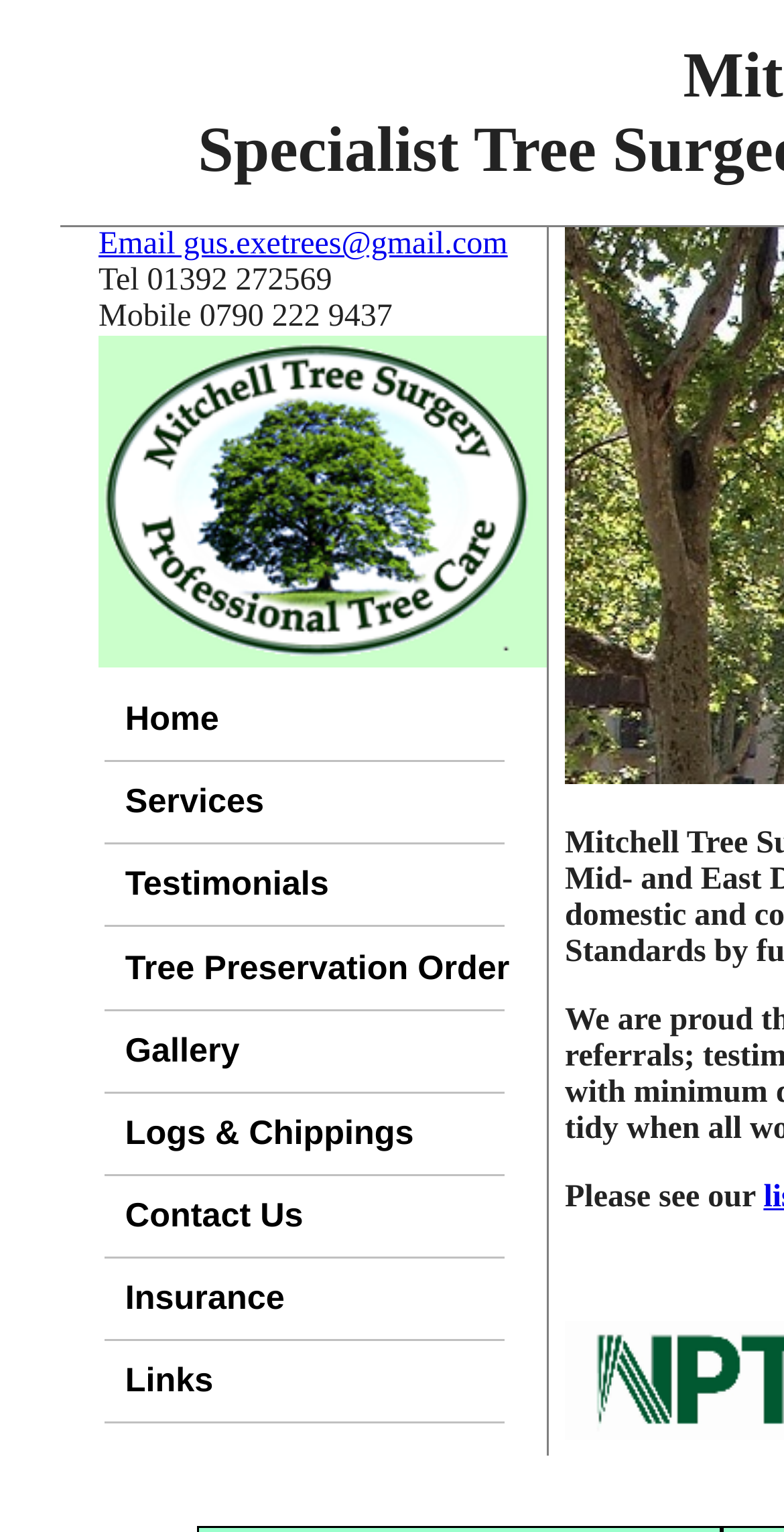What is the email address to contact?
Using the screenshot, give a one-word or short phrase answer.

gus.exetrees@gmail.com